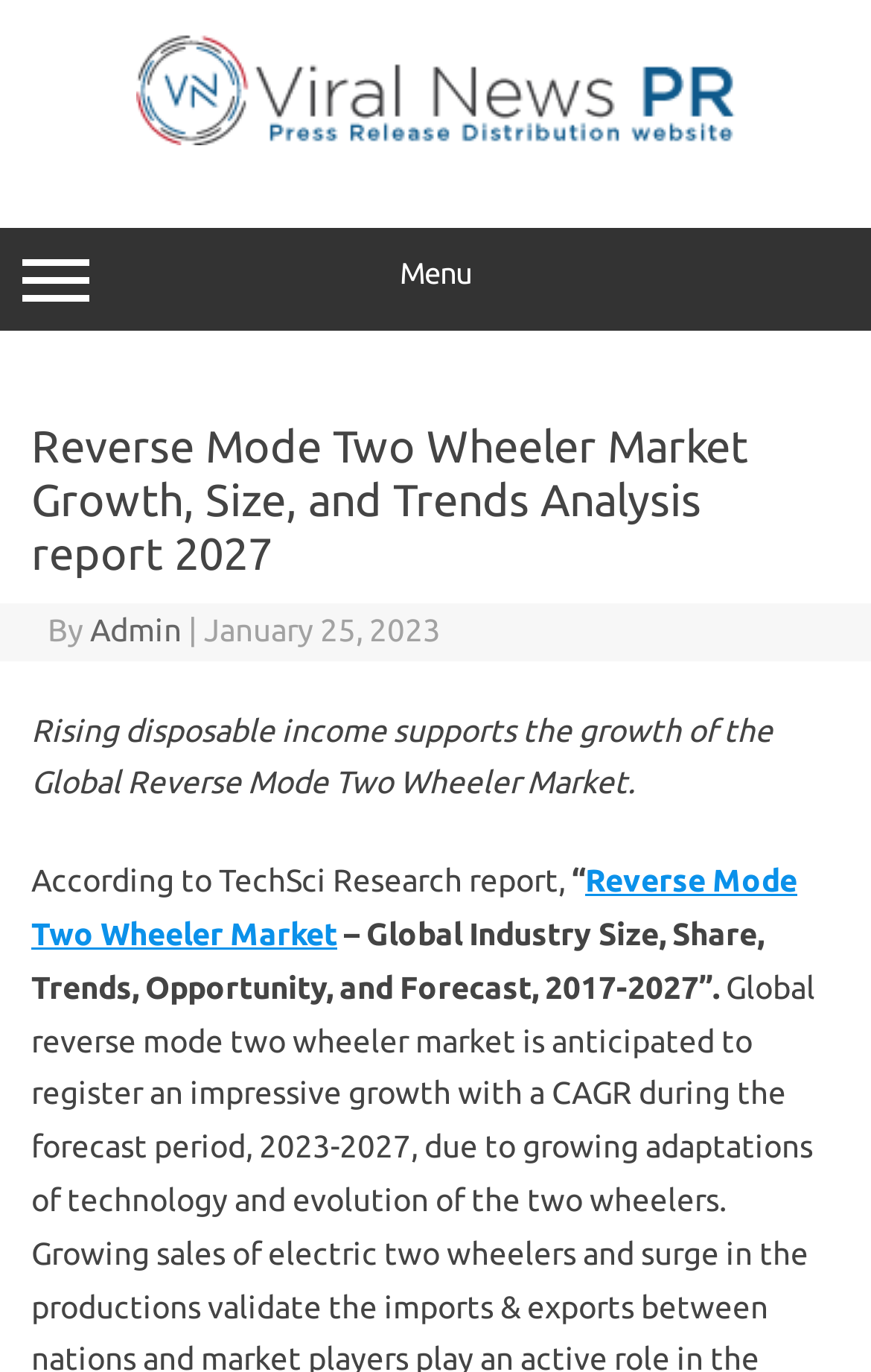What is the name of the research report?
Using the image as a reference, deliver a detailed and thorough answer to the question.

By analyzing the webpage content, I found that the report is mentioned in the sentence 'According to TechSci Research report, “Reverse Mode Two Wheeler Market – Global Industry Size, Share, Trends,'. This indicates that the research report is from TechSci Research.